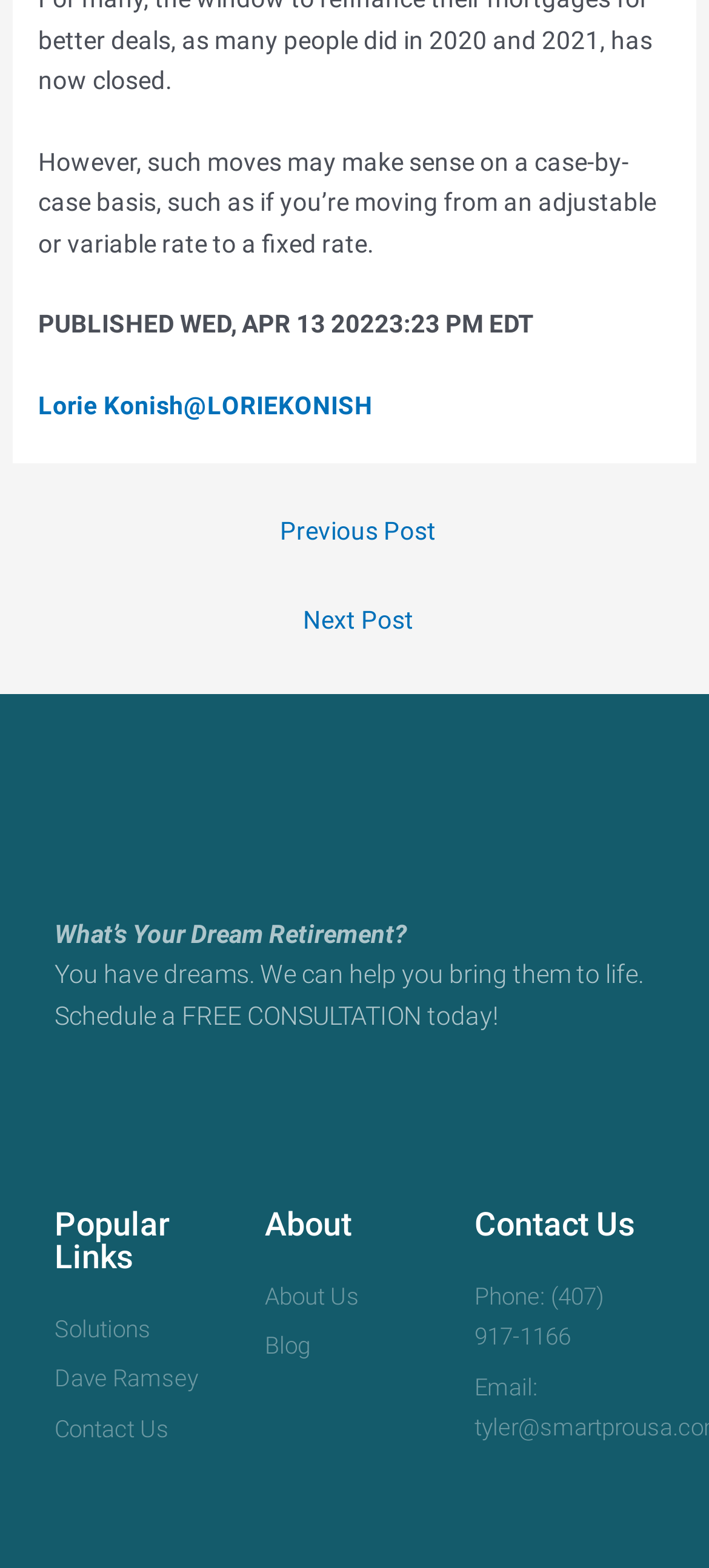Can you give a detailed response to the following question using the information from the image? How can I contact the website owner?

The contact information of the website owner can be found by looking at the link elements under the 'Contact Us' heading. The links 'Phone: (407) 917-1166' and 'Email: tyler@smartprousa.com' provide the contact information of the website owner.